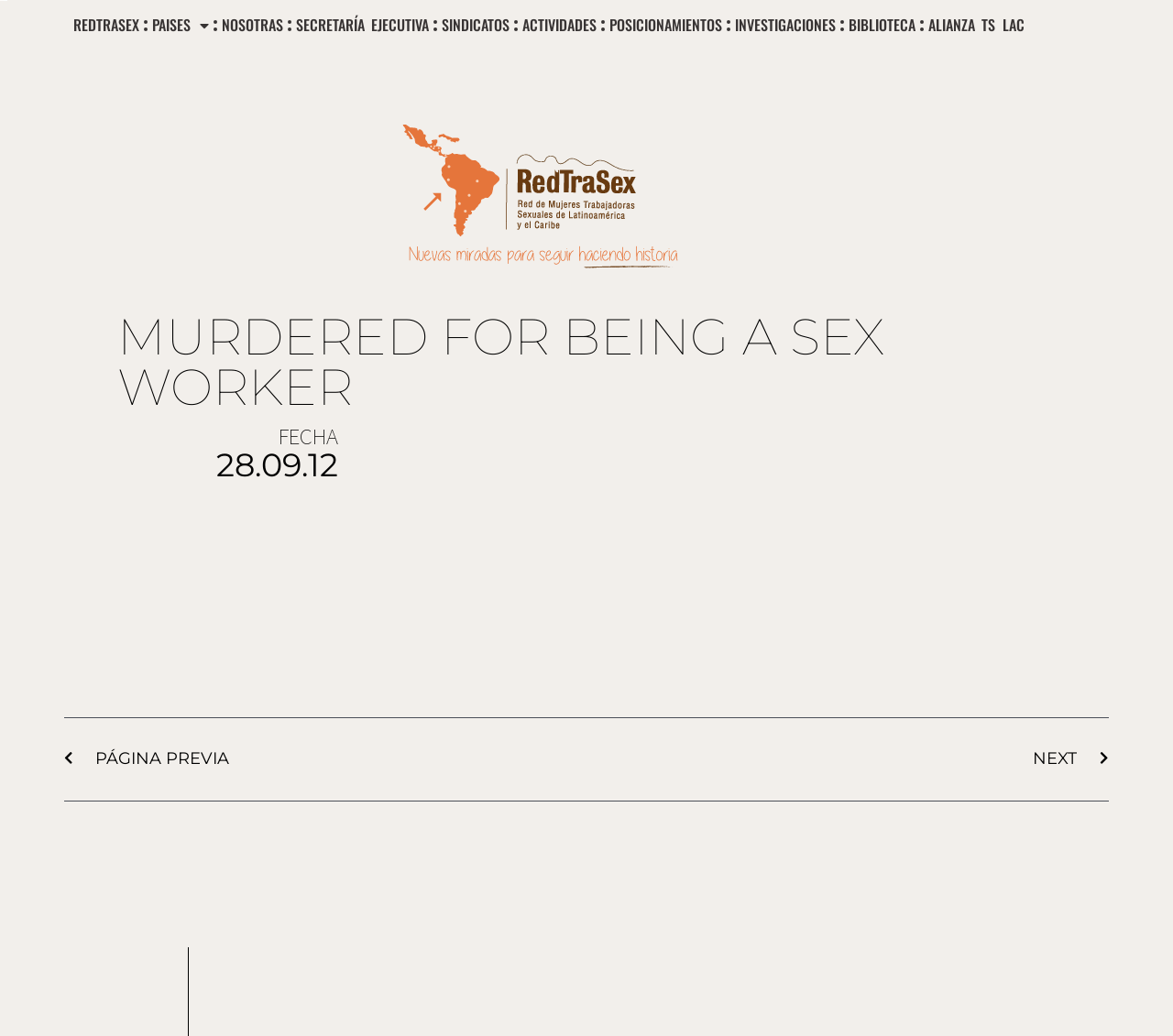Highlight the bounding box of the UI element that corresponds to this description: "ALIANZA TS LAC".

[0.792, 0.01, 0.873, 0.04]